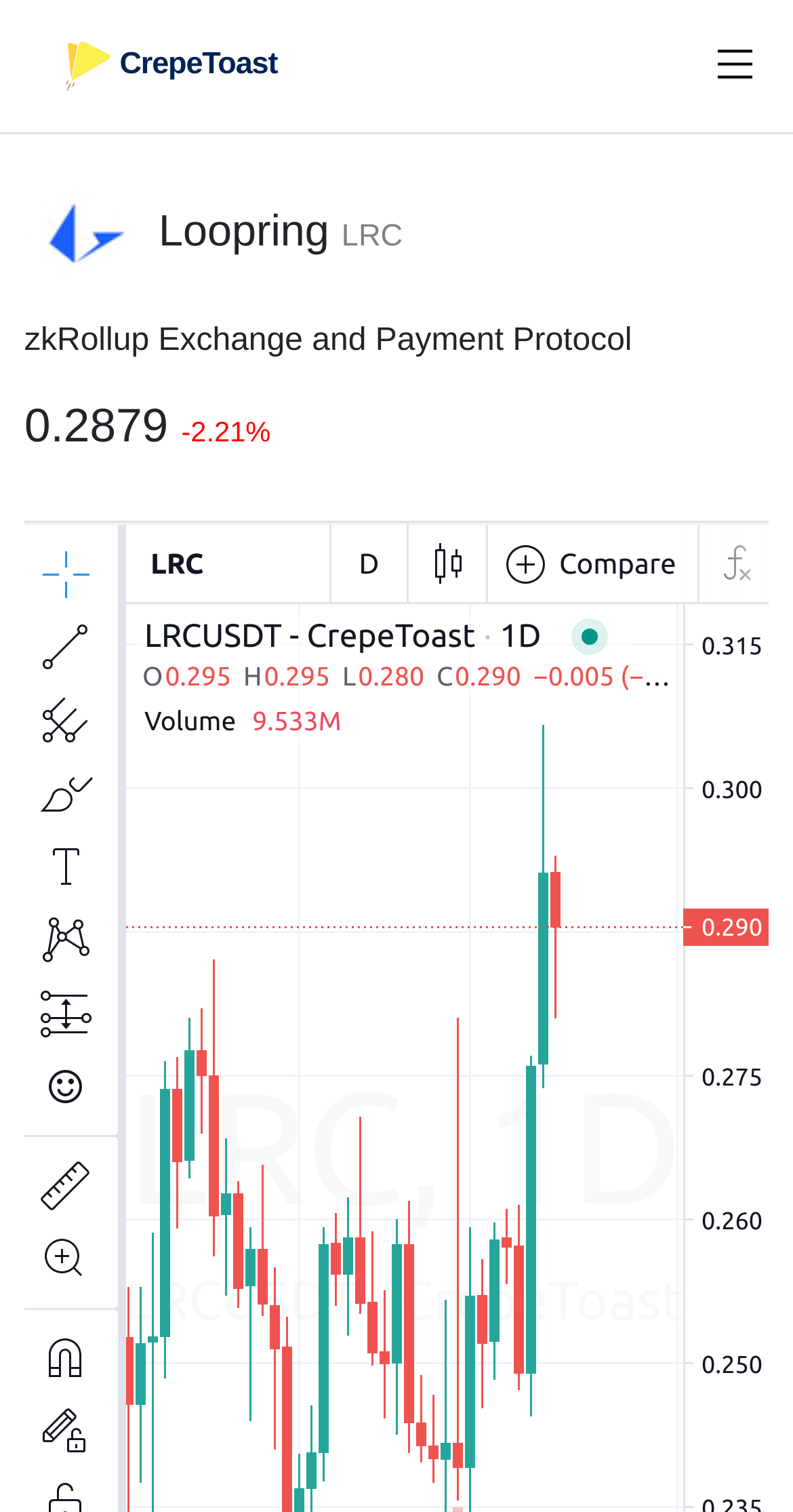What is the current price of the cryptocurrency?
Your answer should be a single word or phrase derived from the screenshot.

0.2879